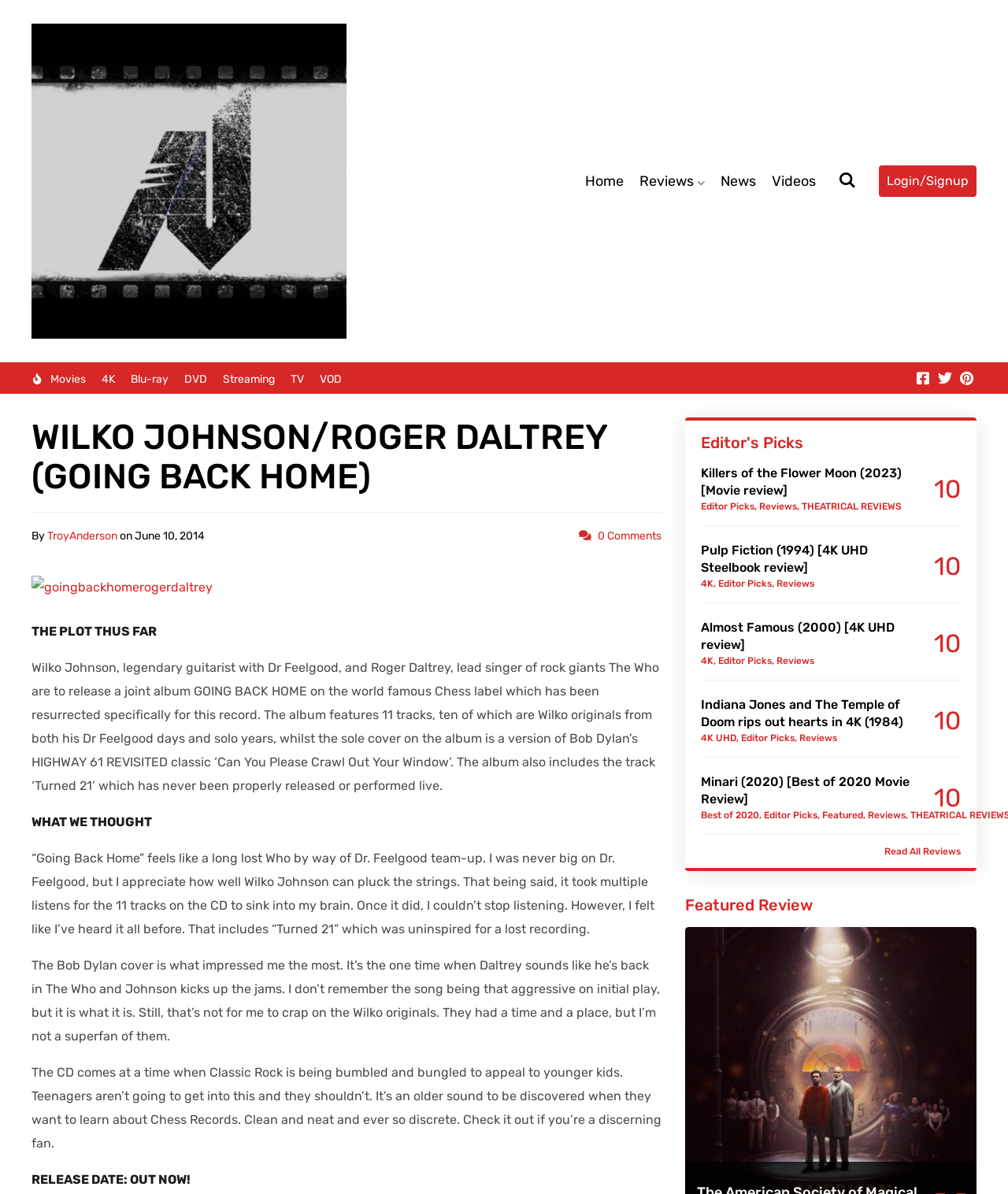What is the name of the record label mentioned in the article?
Analyze the image and deliver a detailed answer to the question.

The article mentions that the album is released on the world famous Chess label, which has been resurrected specifically for this record.